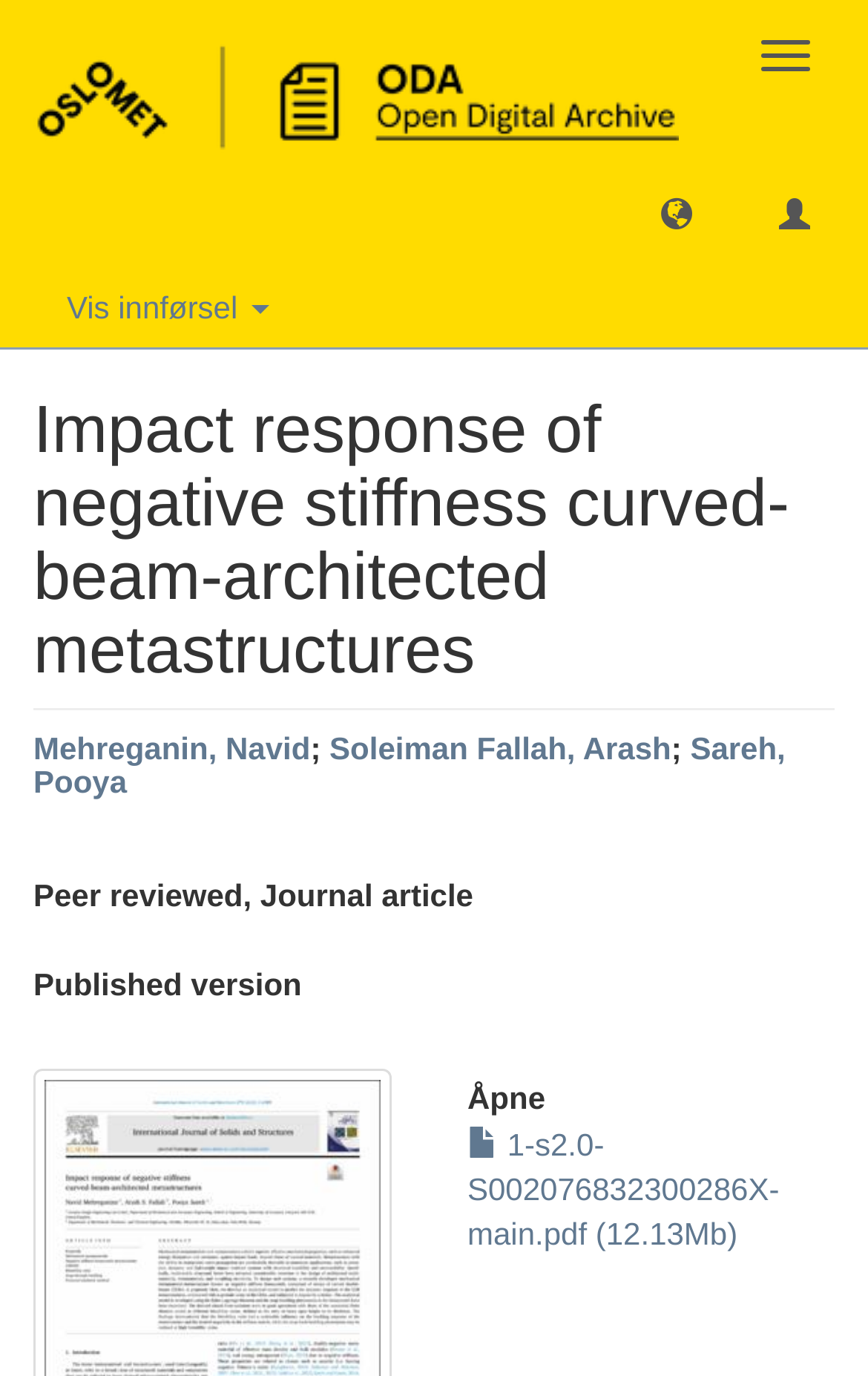Please identify the bounding box coordinates of the element's region that needs to be clicked to fulfill the following instruction: "Open". The bounding box coordinates should consist of four float numbers between 0 and 1, i.e., [left, top, right, bottom].

[0.538, 0.786, 0.962, 0.811]